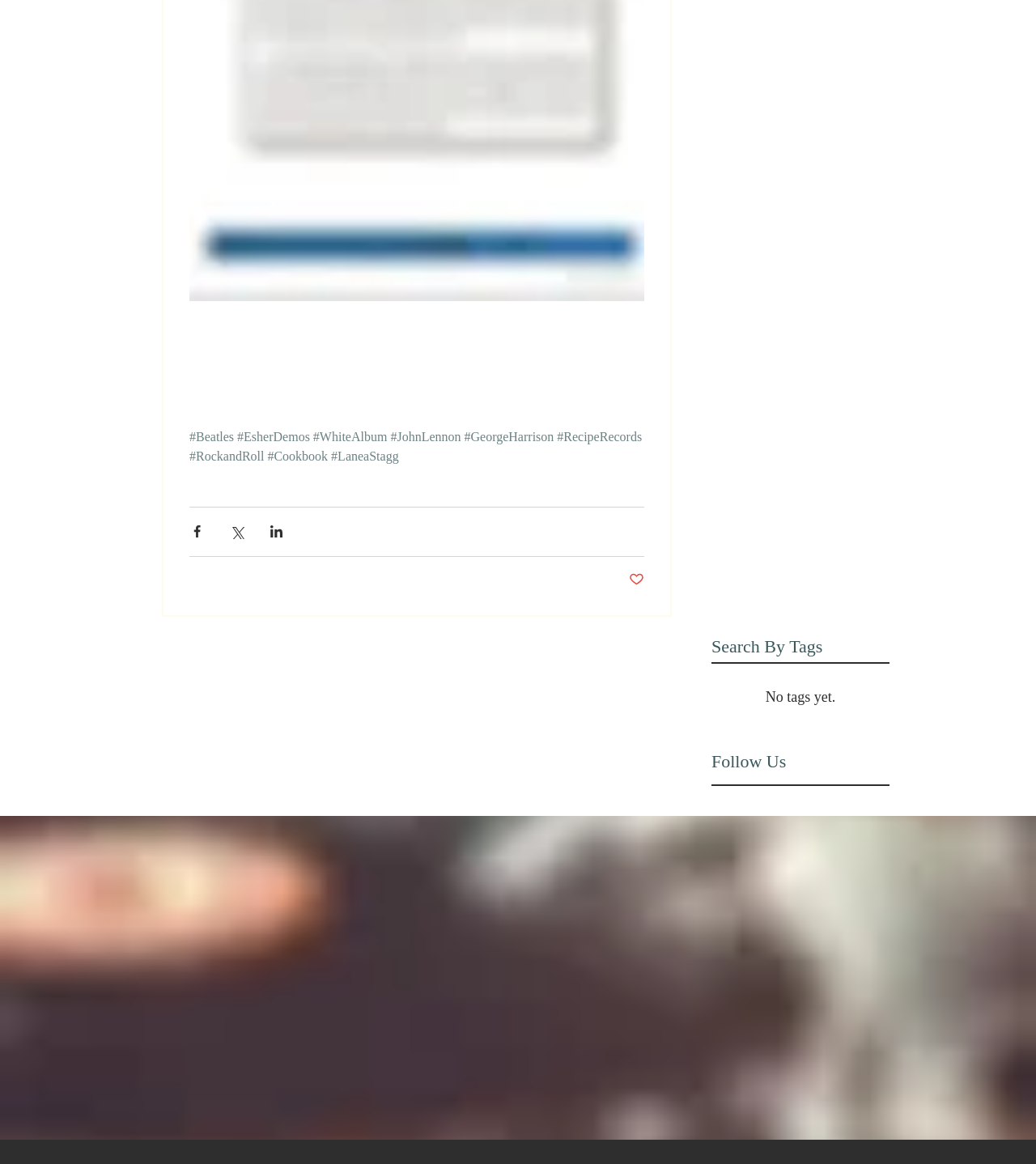Pinpoint the bounding box coordinates of the clickable area needed to execute the instruction: "Search by tags". The coordinates should be specified as four float numbers between 0 and 1, i.e., [left, top, right, bottom].

[0.687, 0.545, 0.859, 0.566]